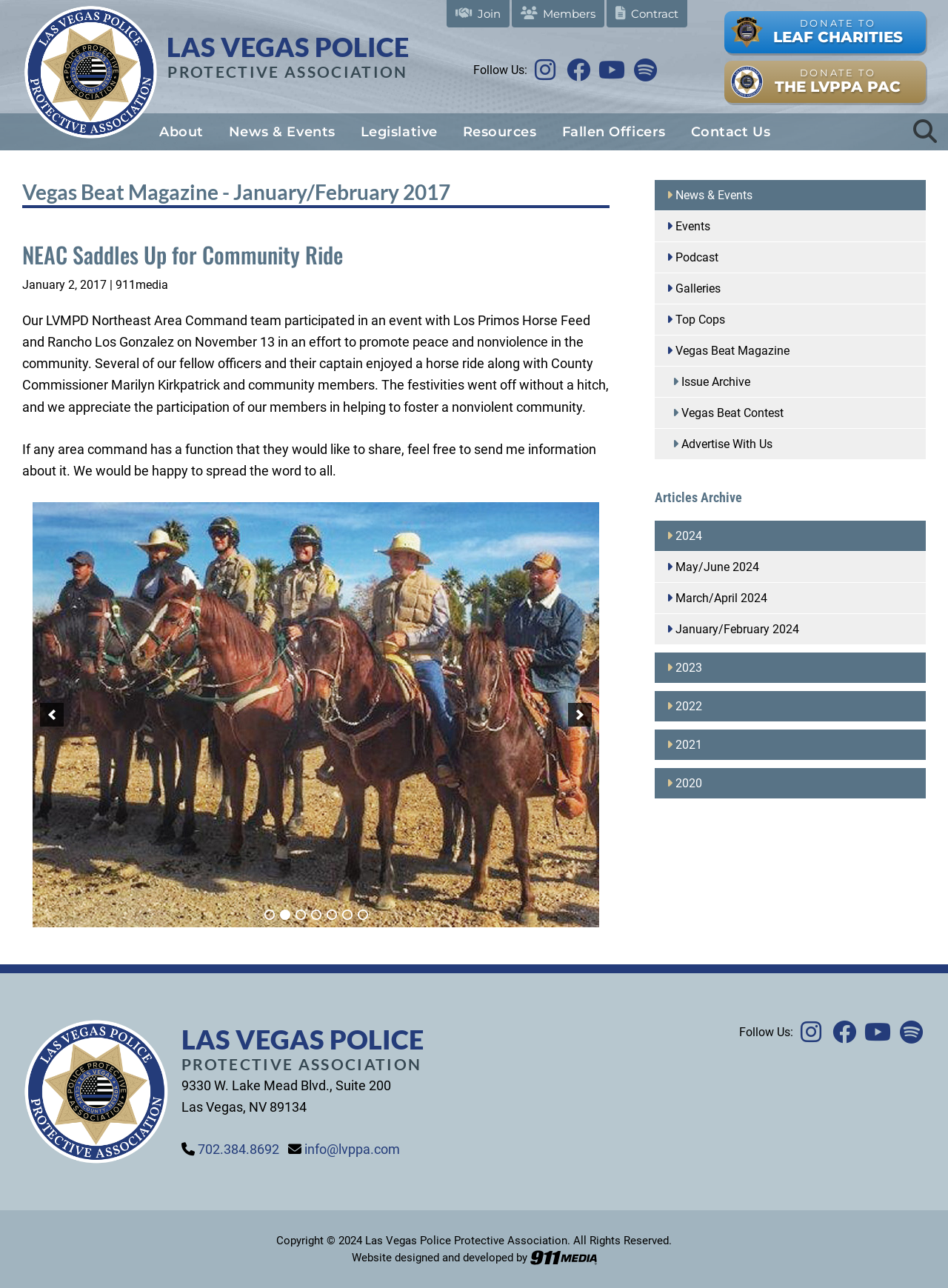Please identify the bounding box coordinates of the area that needs to be clicked to fulfill the following instruction: "Donate to LEAF Charities."

[0.764, 0.008, 0.977, 0.041]